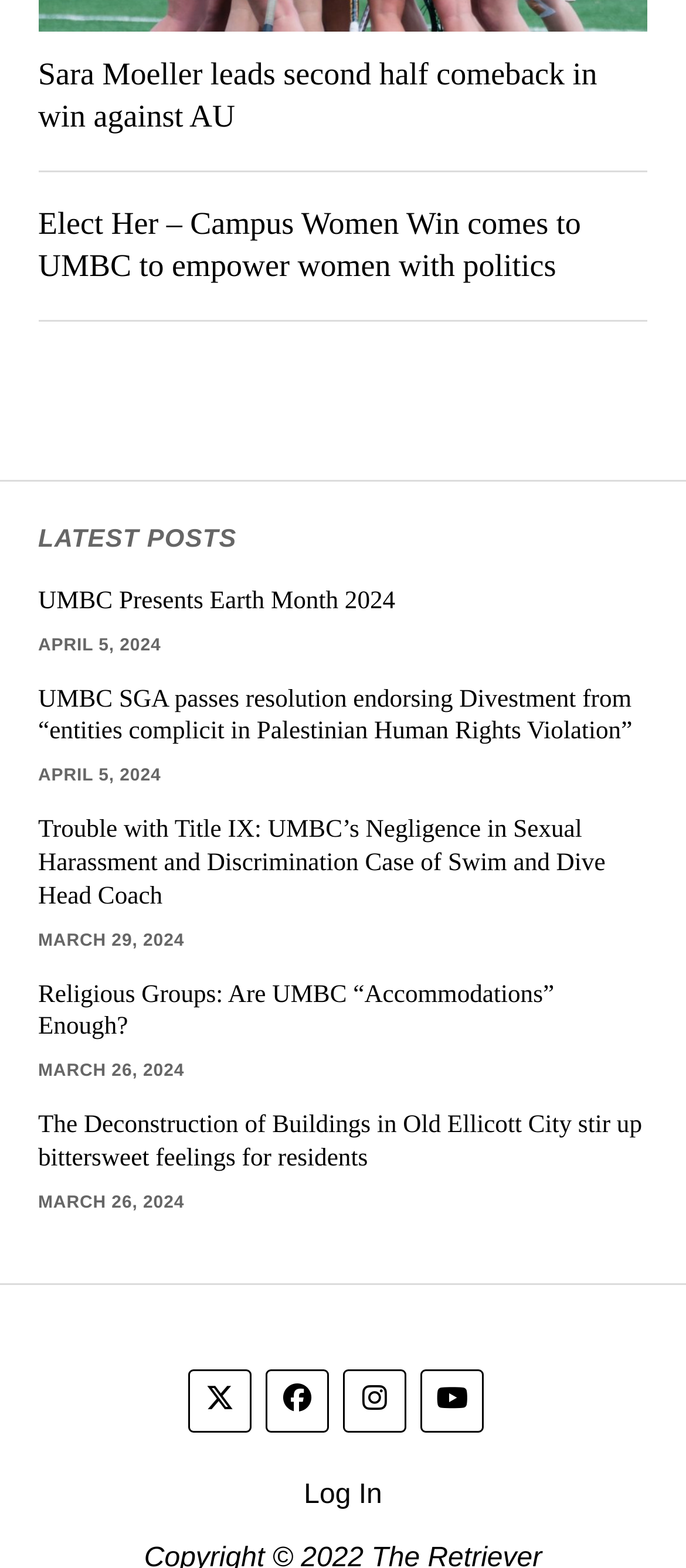What is the date of the article 'UMBC Presents Earth Month 2024'?
Your answer should be a single word or phrase derived from the screenshot.

APRIL 5, 2024